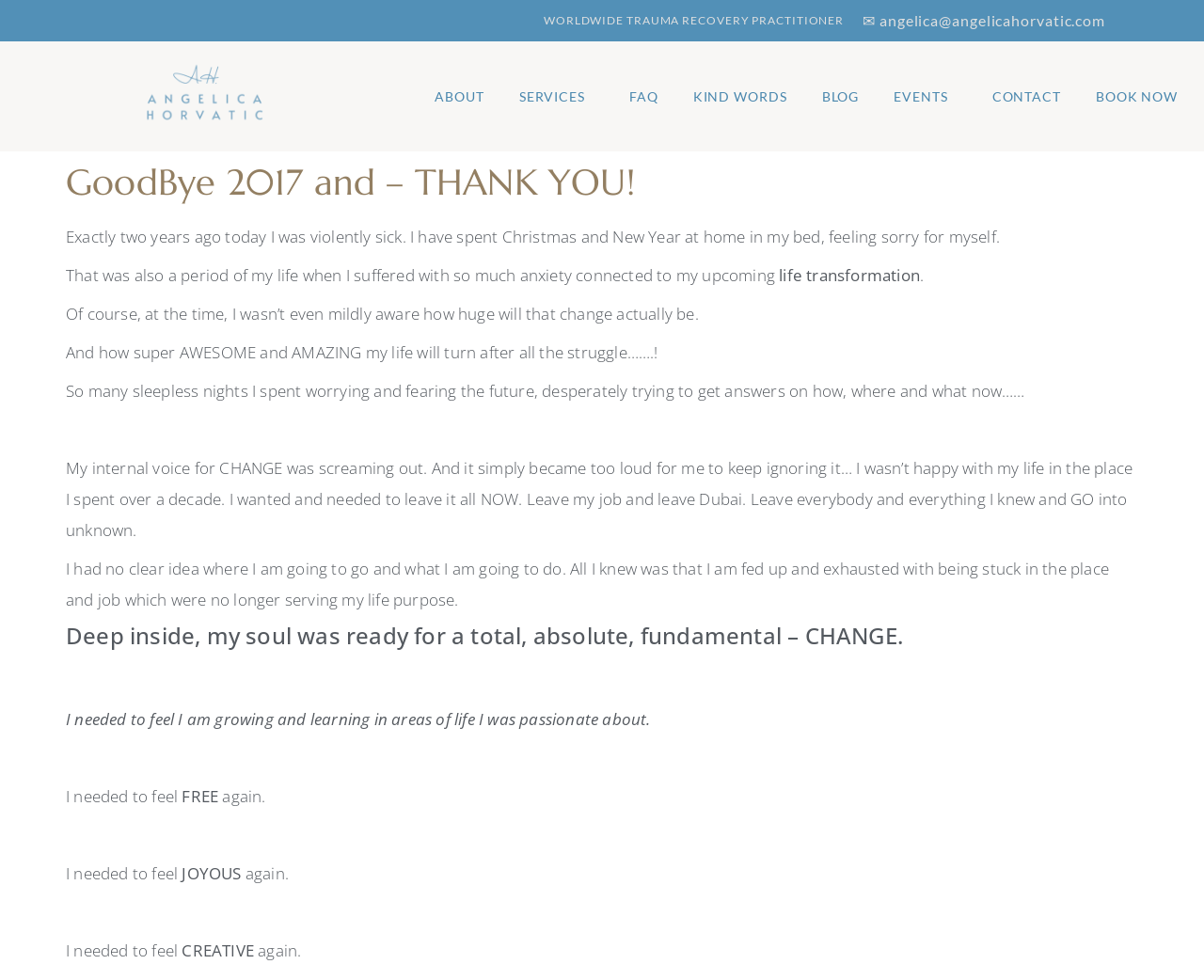From the webpage screenshot, predict the bounding box of the UI element that matches this description: "Book Now".

[0.898, 0.077, 0.99, 0.12]